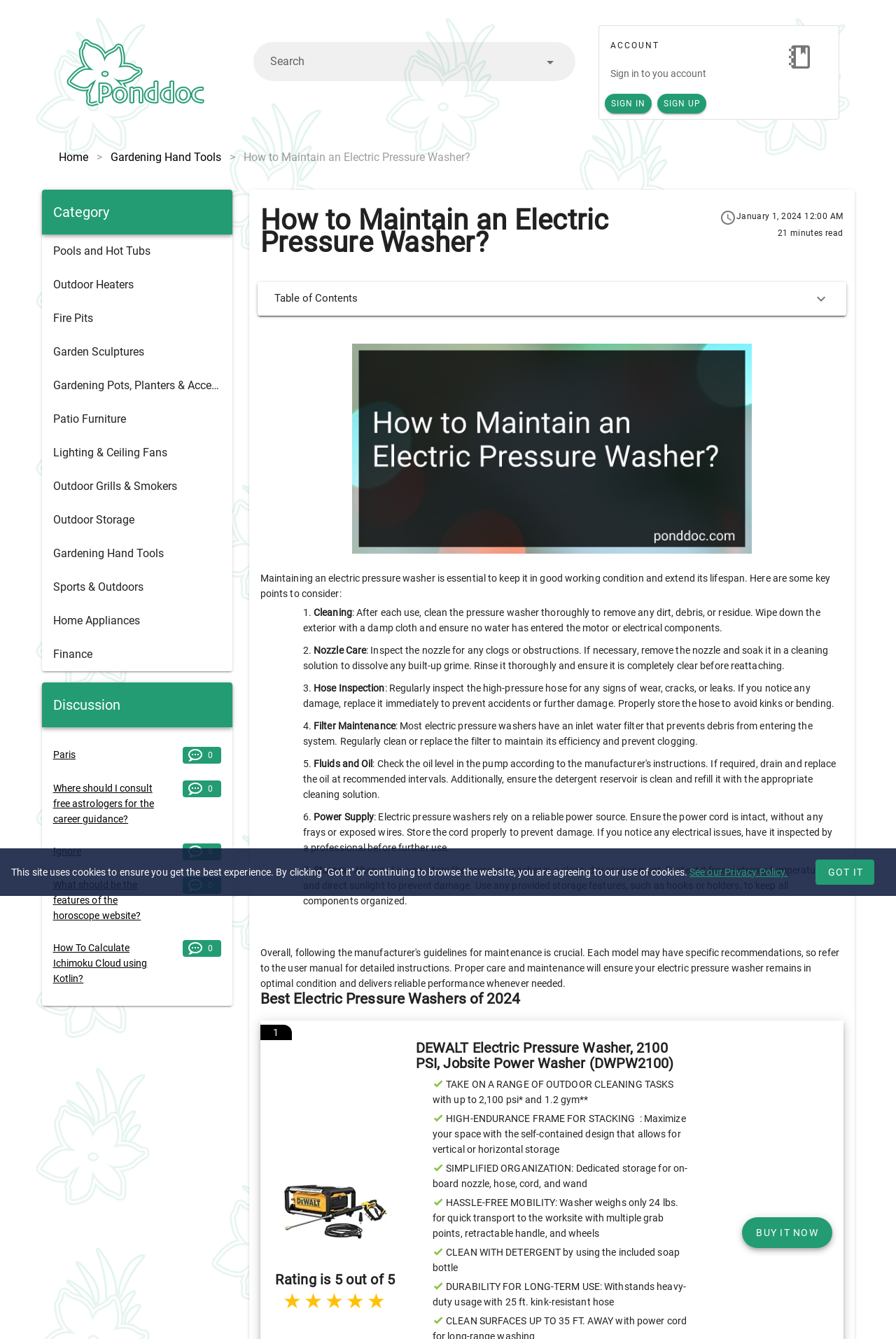Highlight the bounding box coordinates of the element you need to click to perform the following instruction: "Buy the DEWALT Electric Pressure Washer."

[0.828, 0.909, 0.929, 0.932]